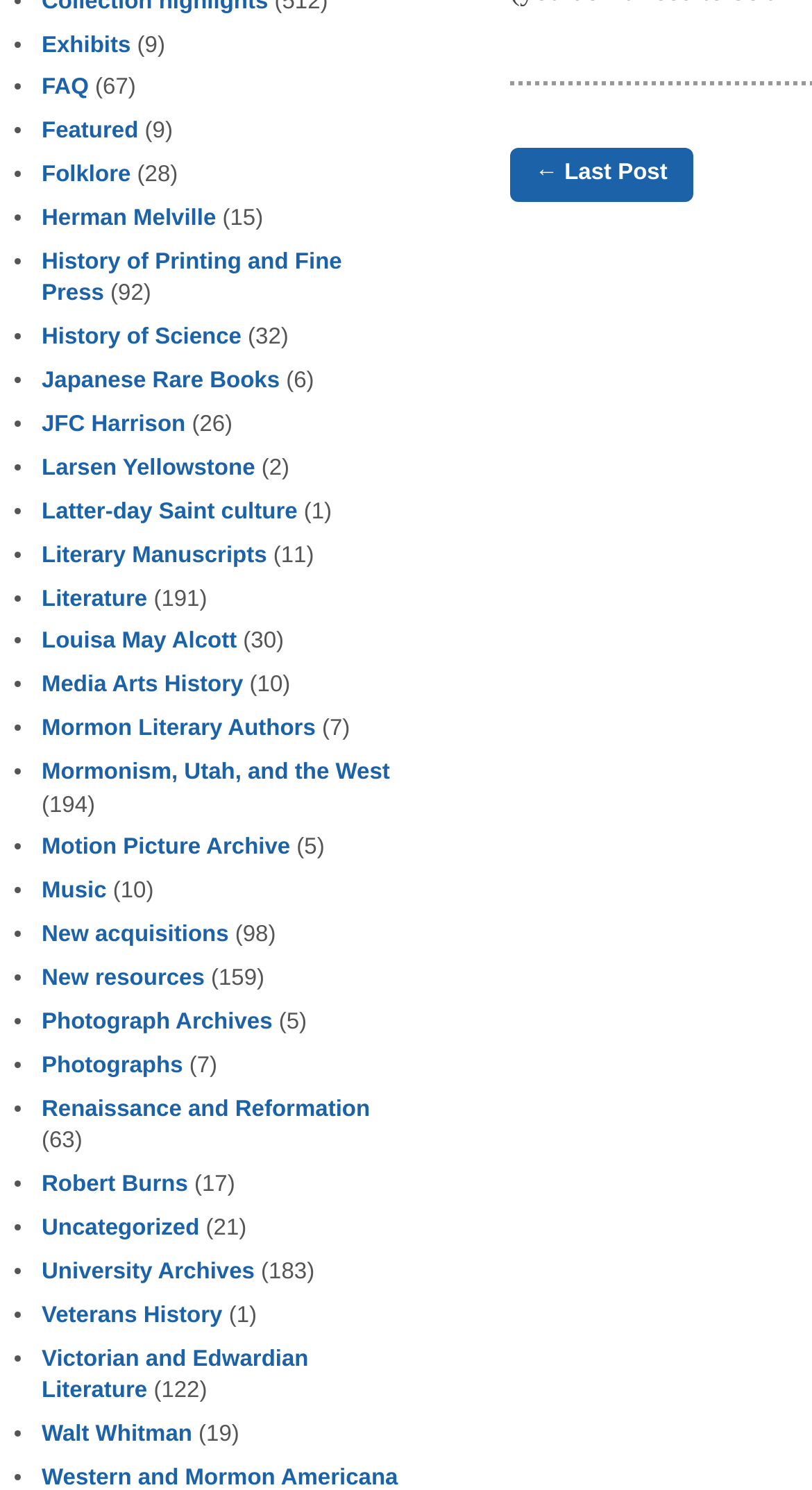Extract the bounding box coordinates of the UI element described: "Louisa May Alcott". Provide the coordinates in the format [left, top, right, bottom] with values ranging from 0 to 1.

[0.051, 0.423, 0.292, 0.439]